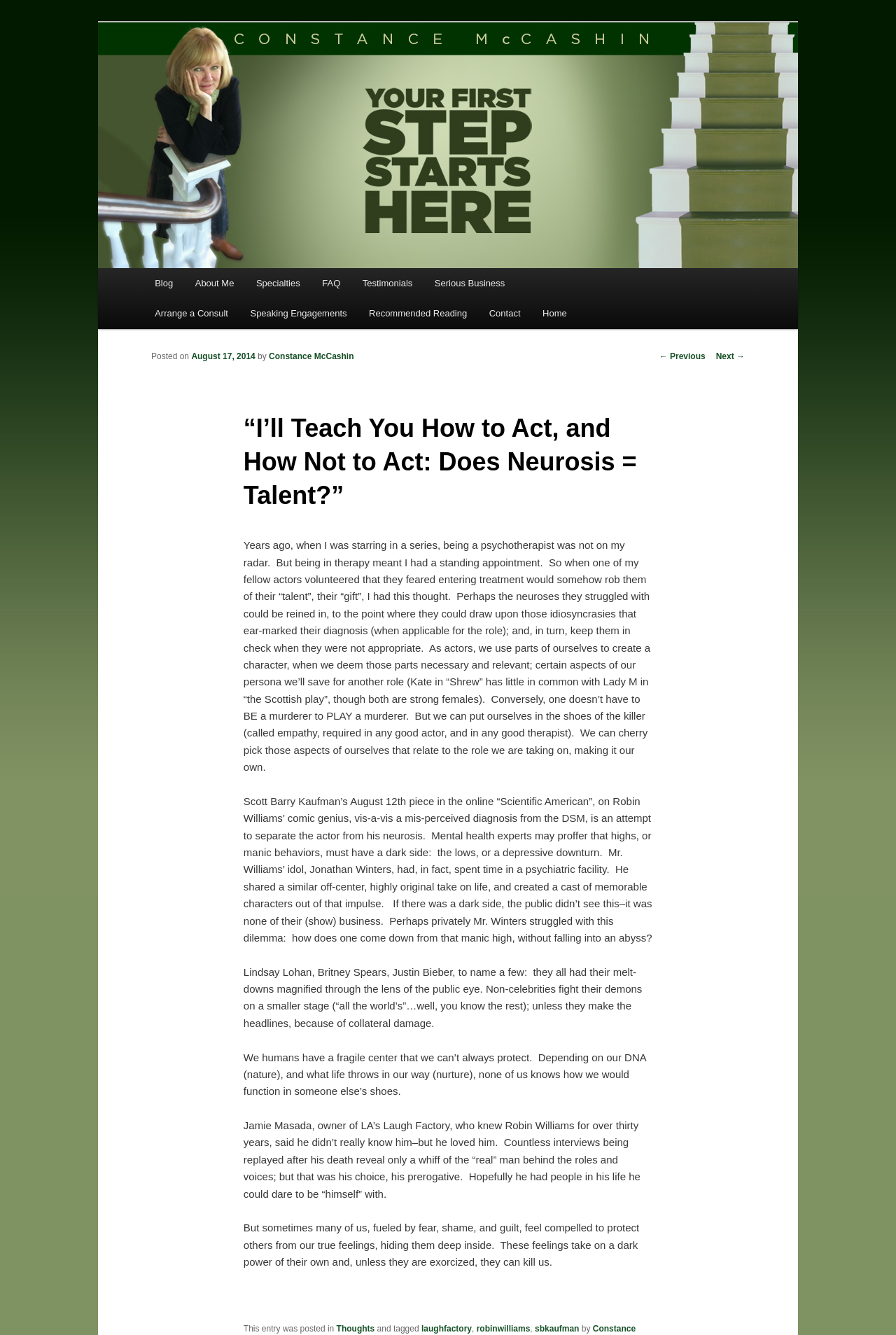Provide the bounding box coordinates of the section that needs to be clicked to accomplish the following instruction: "Check the 'About Me' section."

[0.205, 0.201, 0.274, 0.224]